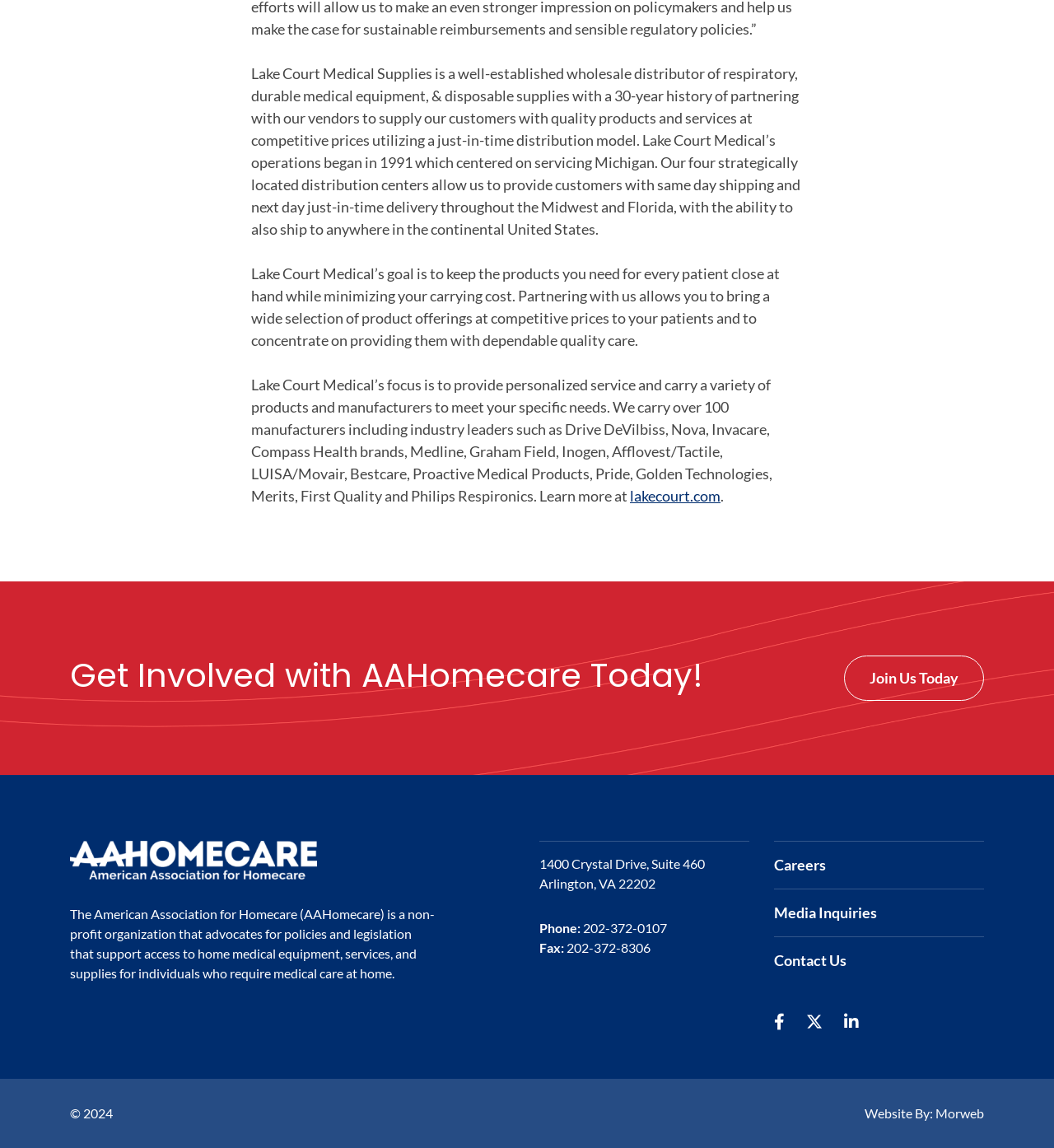Locate the bounding box coordinates of the item that should be clicked to fulfill the instruction: "Learn more about Lake Court Medical".

[0.598, 0.424, 0.684, 0.44]